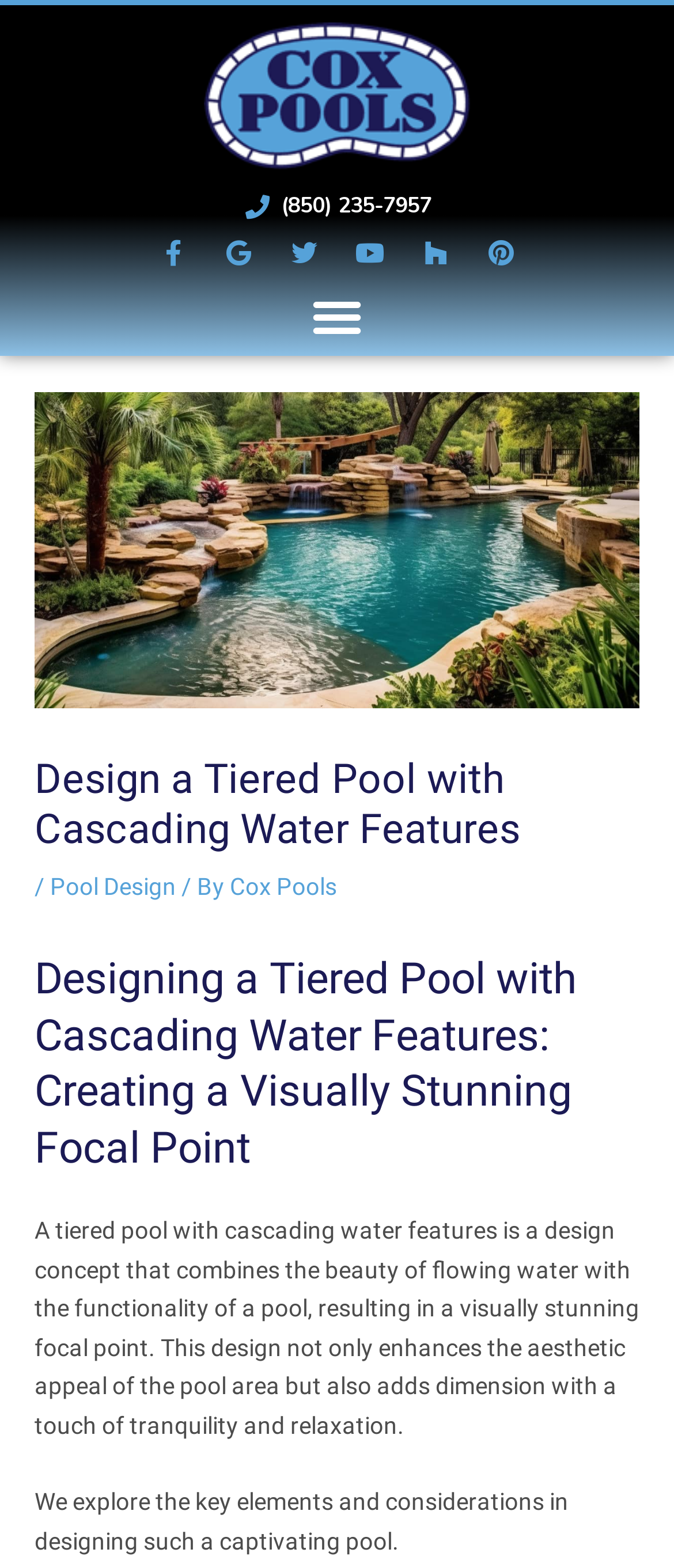Generate a comprehensive description of the webpage content.

The webpage is about designing a tiered pool with cascading water features, specifically in Texas. At the top, there are several social media links, including Facebook, Google, Twitter, YouTube, Houzz, and Pinterest, aligned horizontally. Below these links, there is a phone number, (850) 235-7957, and another link. 

On the left side, there is a menu toggle button. When expanded, it reveals a header section with an image of a tiered pool with cascading water features, a heading that reads "Design a Tiered Pool with Cascading Water Features", and a breadcrumb navigation with links to "Pool Design" and "Cox Pools". 

Below the header section, there is a main heading that reads "Designing a Tiered Pool with Cascading Water Features: Creating a Visually Stunning Focal Point". This is followed by two paragraphs of text that describe the benefits of a tiered pool with cascading water features, including its aesthetic appeal, functionality, and ability to add dimension and tranquility to the pool area. The text also mentions that the webpage will explore the key elements and considerations in designing such a captivating pool.